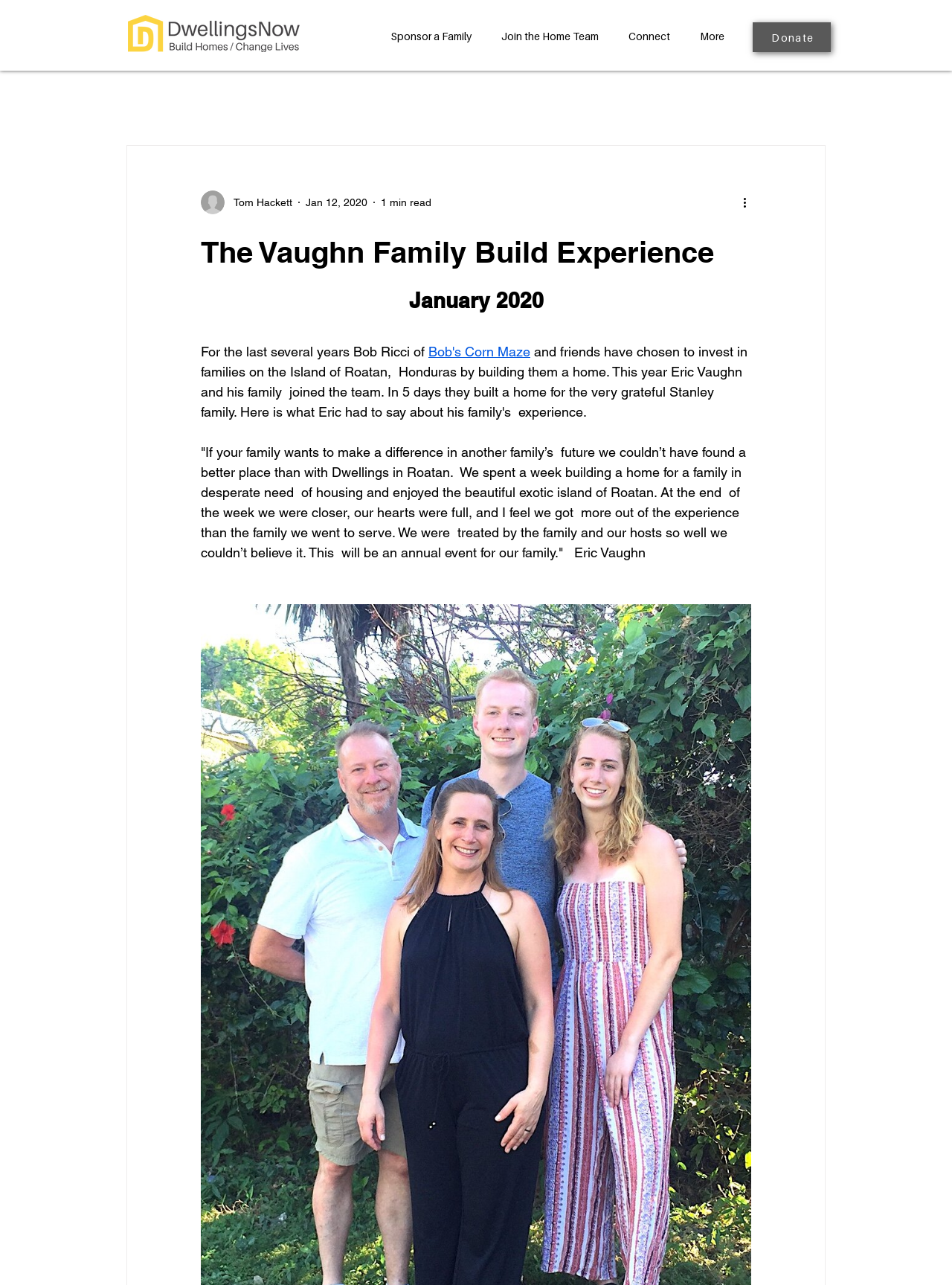Using the element description: "Join the Home Team", determine the bounding box coordinates. The coordinates should be in the format [left, top, right, bottom], with values between 0 and 1.

[0.511, 0.015, 0.645, 0.041]